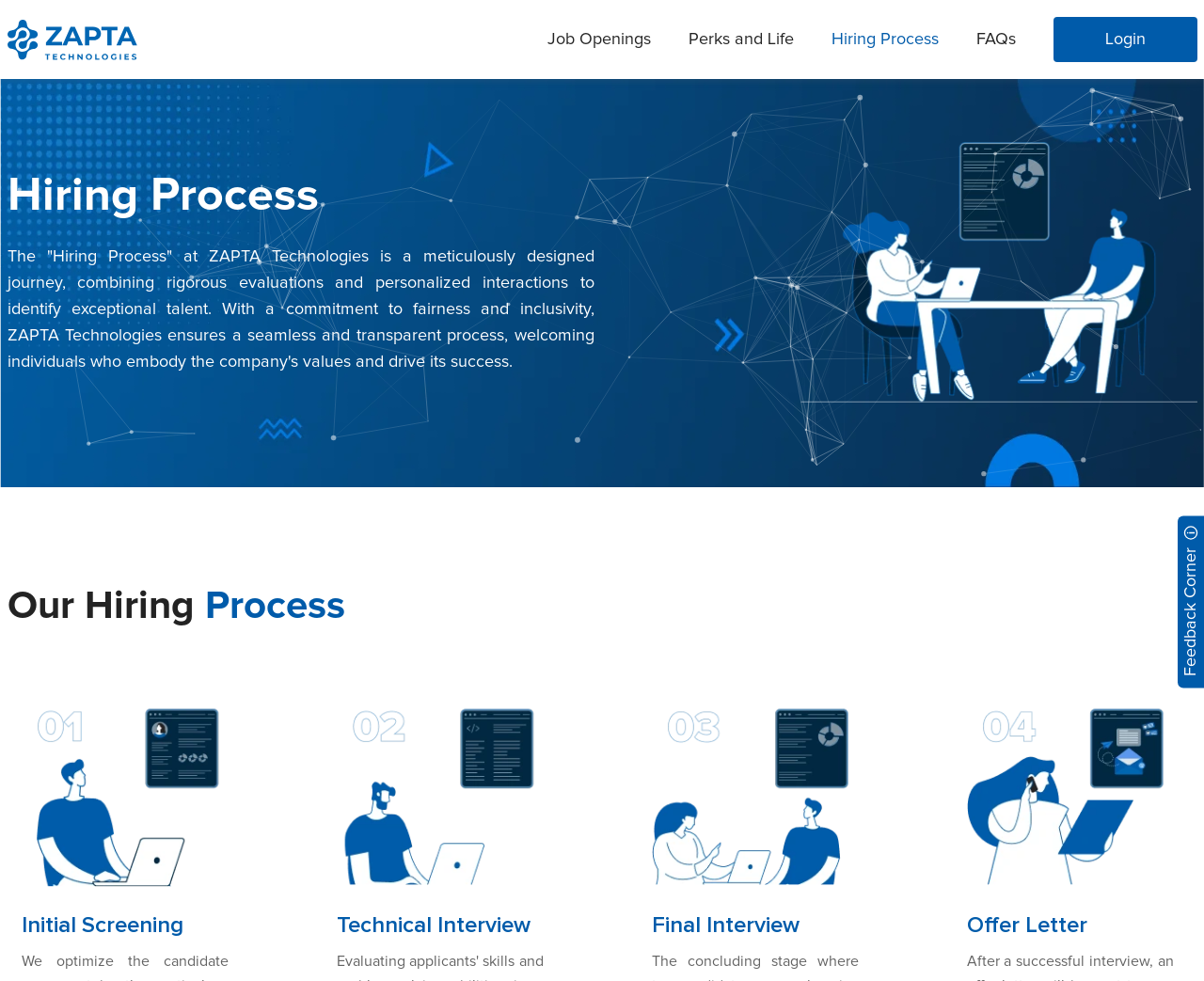Identify the bounding box for the given UI element using the description provided. Coordinates should be in the format (top-left x, top-left y, bottom-right x, bottom-right y) and must be between 0 and 1. Here is the description: parent_node: Job Openings aria-label="navigation"

[0.006, 0.02, 0.114, 0.061]